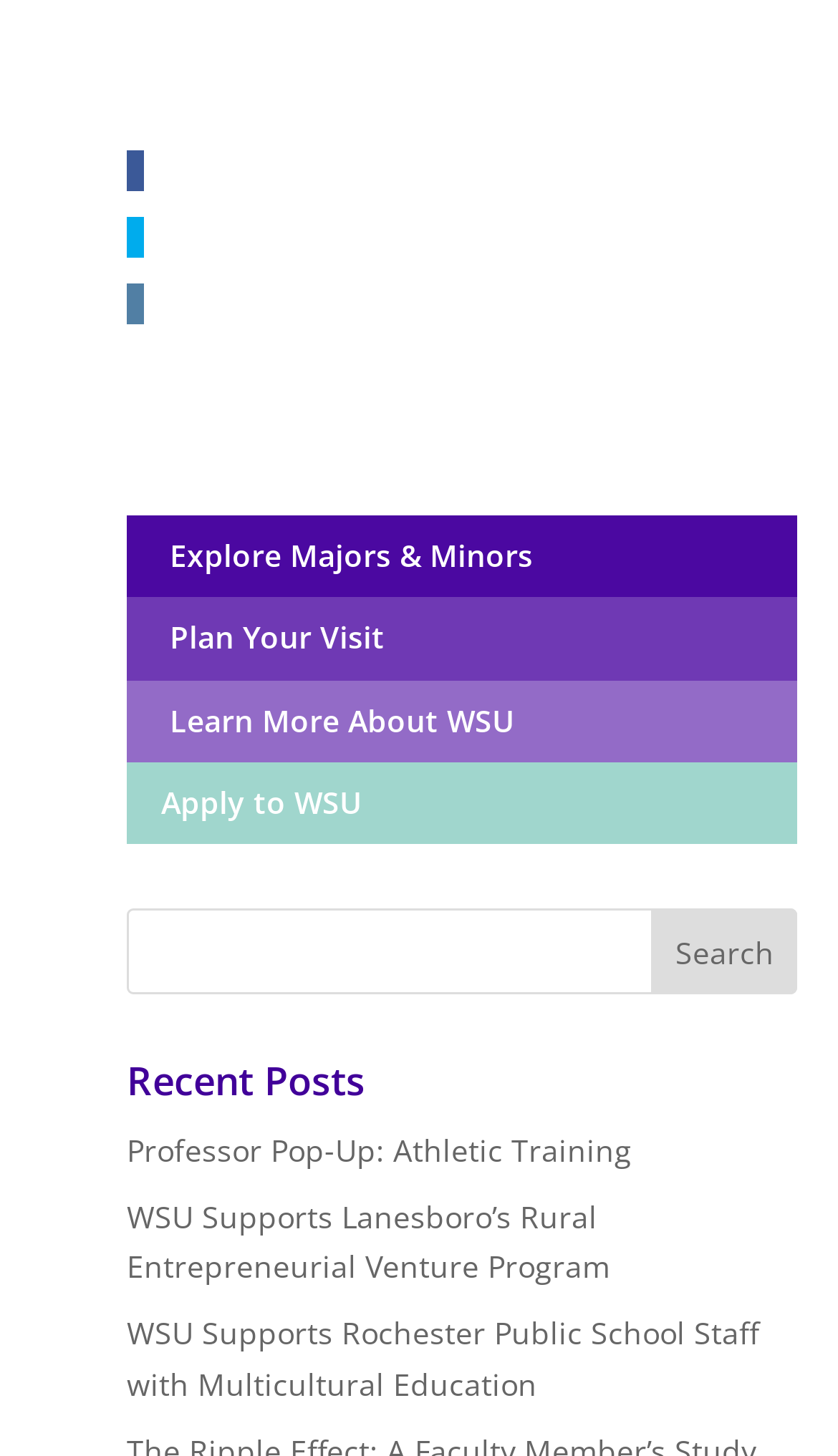What can be done with the 'Apply to WSU' link?
Use the information from the image to give a detailed answer to the question.

The 'Apply to WSU' link suggests that users can initiate the application process to enroll in the institution, indicating that the website provides a platform for prospective students to apply.